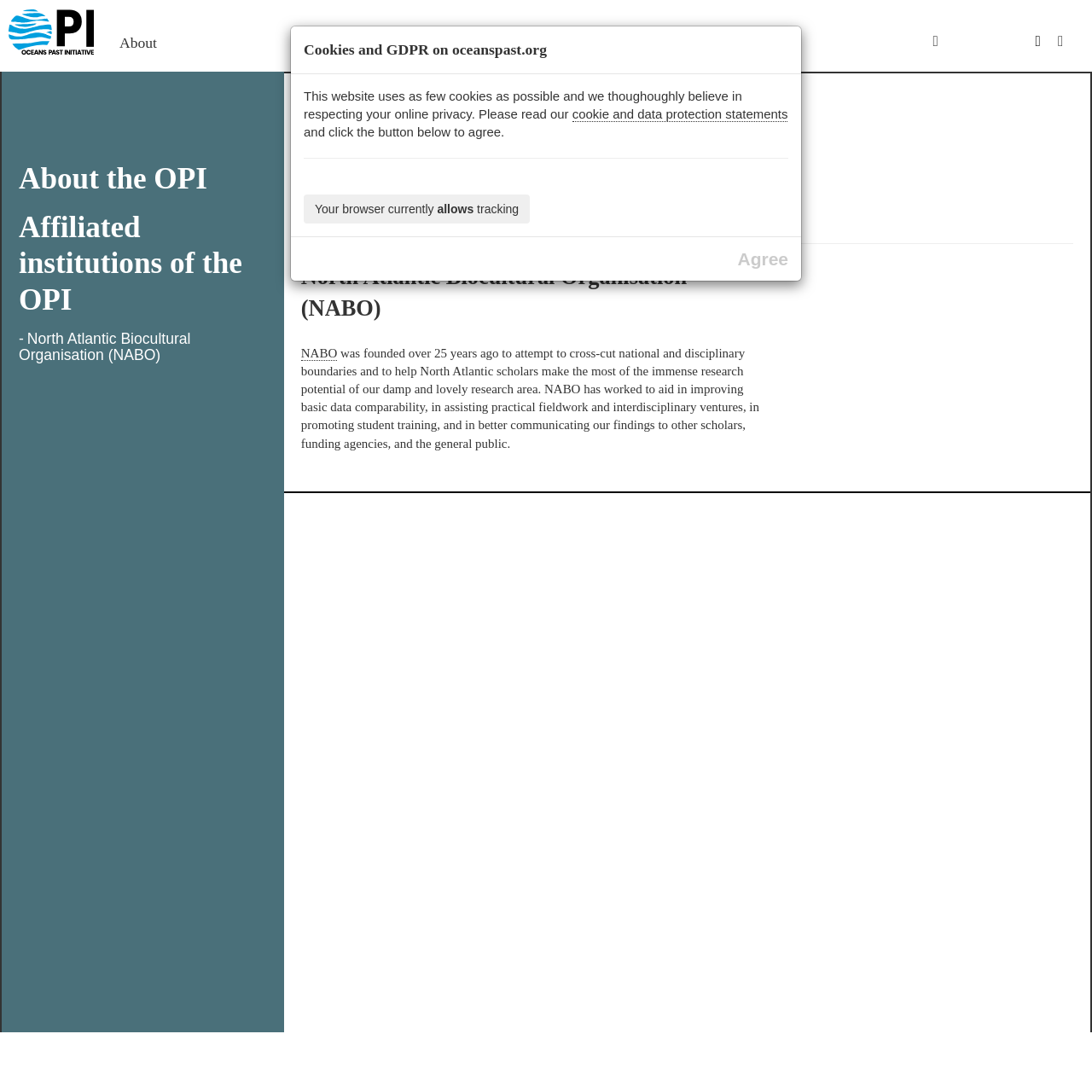Determine the bounding box coordinates for the area that should be clicked to carry out the following instruction: "Click the Oceans Past Initiative Logo".

[0.008, 0.009, 0.086, 0.05]